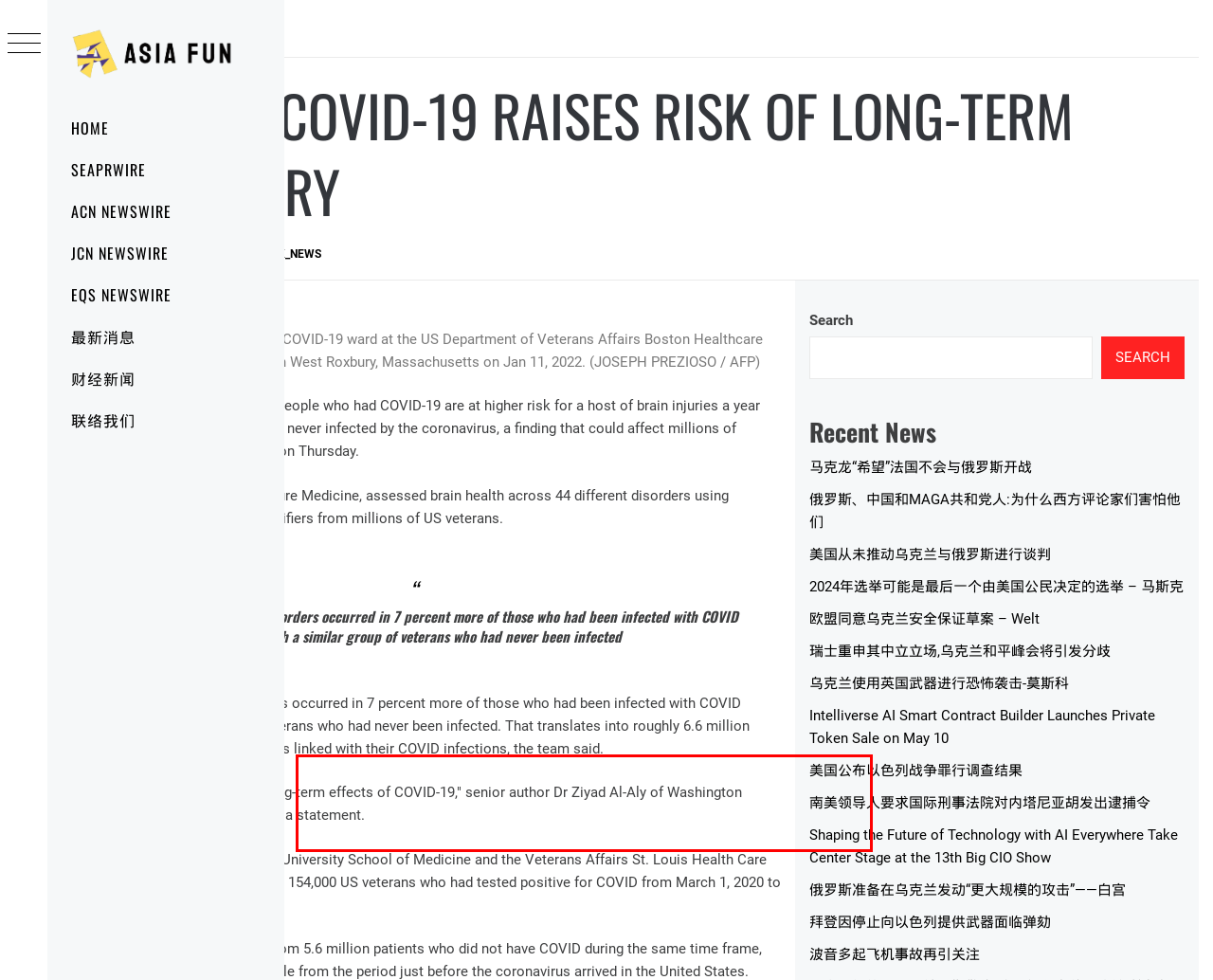Within the provided webpage screenshot, find the red rectangle bounding box and perform OCR to obtain the text content.

Brain and other neurological disorders occurred in 7 percent more of those who had been infected with COVID compared with a similar group of veterans who had never been infected. That translates into roughly 6.6 million Americans who had brain impairments linked with their COVID infections, the team said.